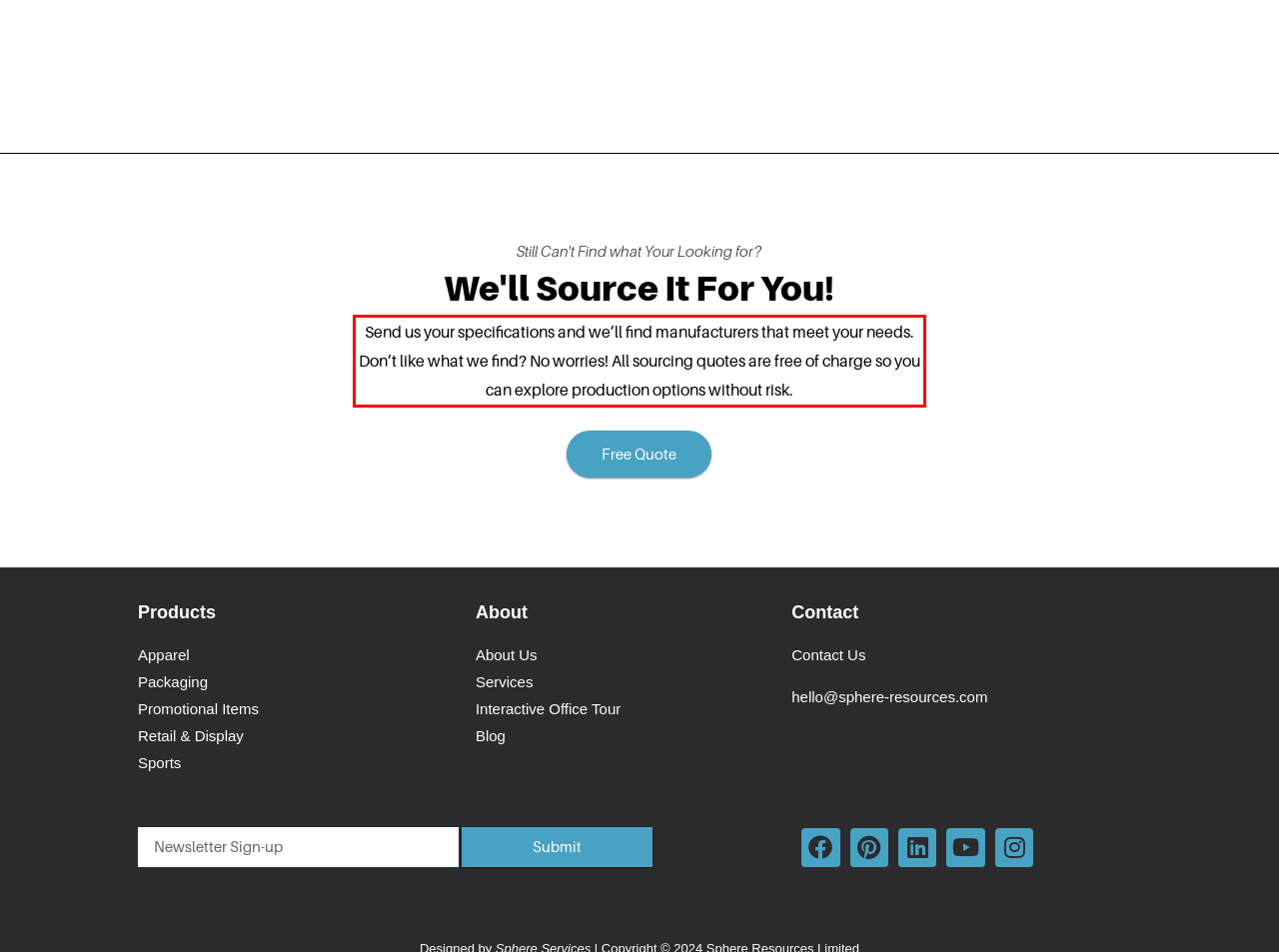You are given a webpage screenshot with a red bounding box around a UI element. Extract and generate the text inside this red bounding box.

Send us your specifications and we’ll find manufacturers that meet your needs. Don’t like what we find? No worries! All sourcing quotes are free of charge so you can explore production options without risk.